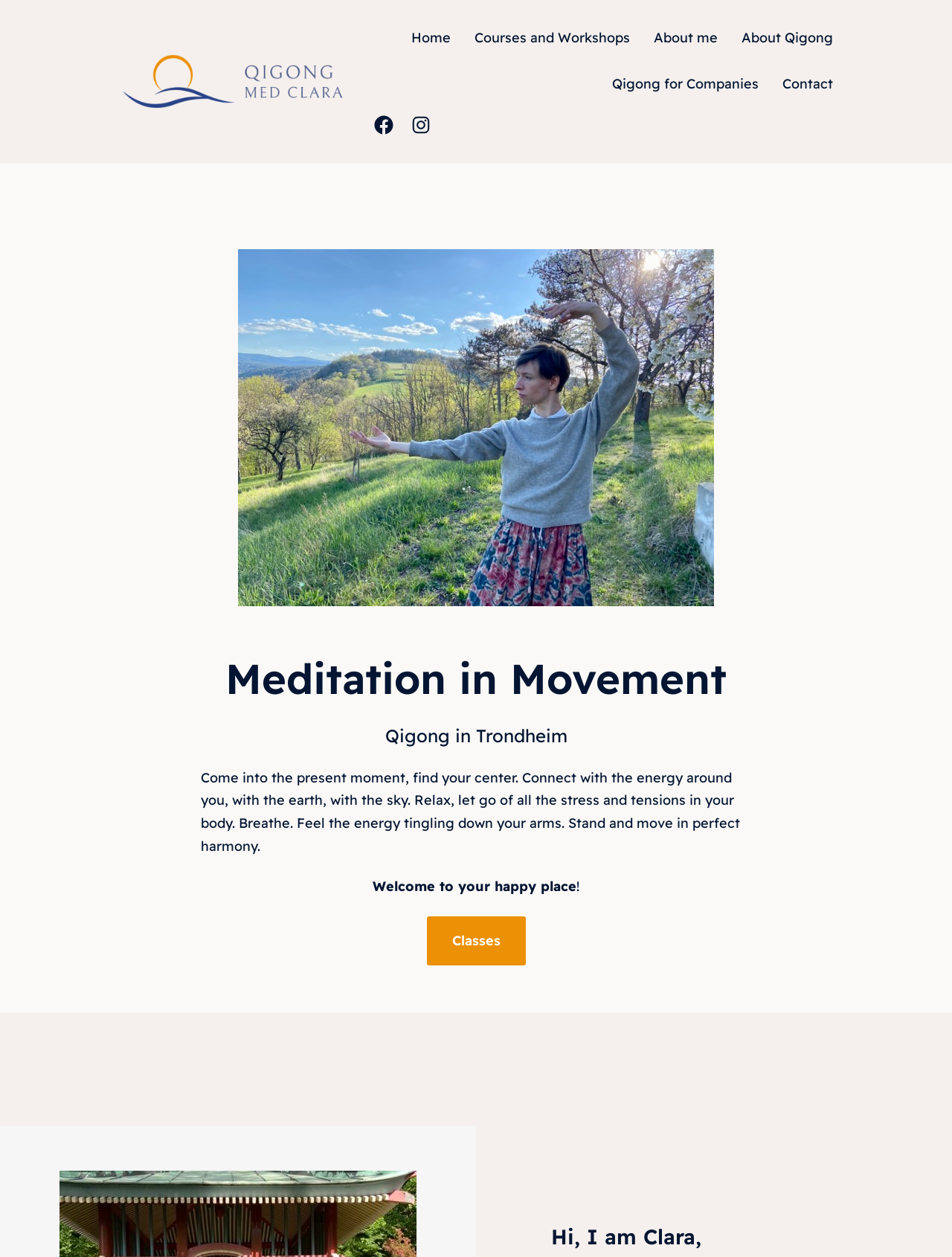Answer the question below with a single word or a brief phrase: 
What is the purpose of Qigong?

Relaxation and harmony